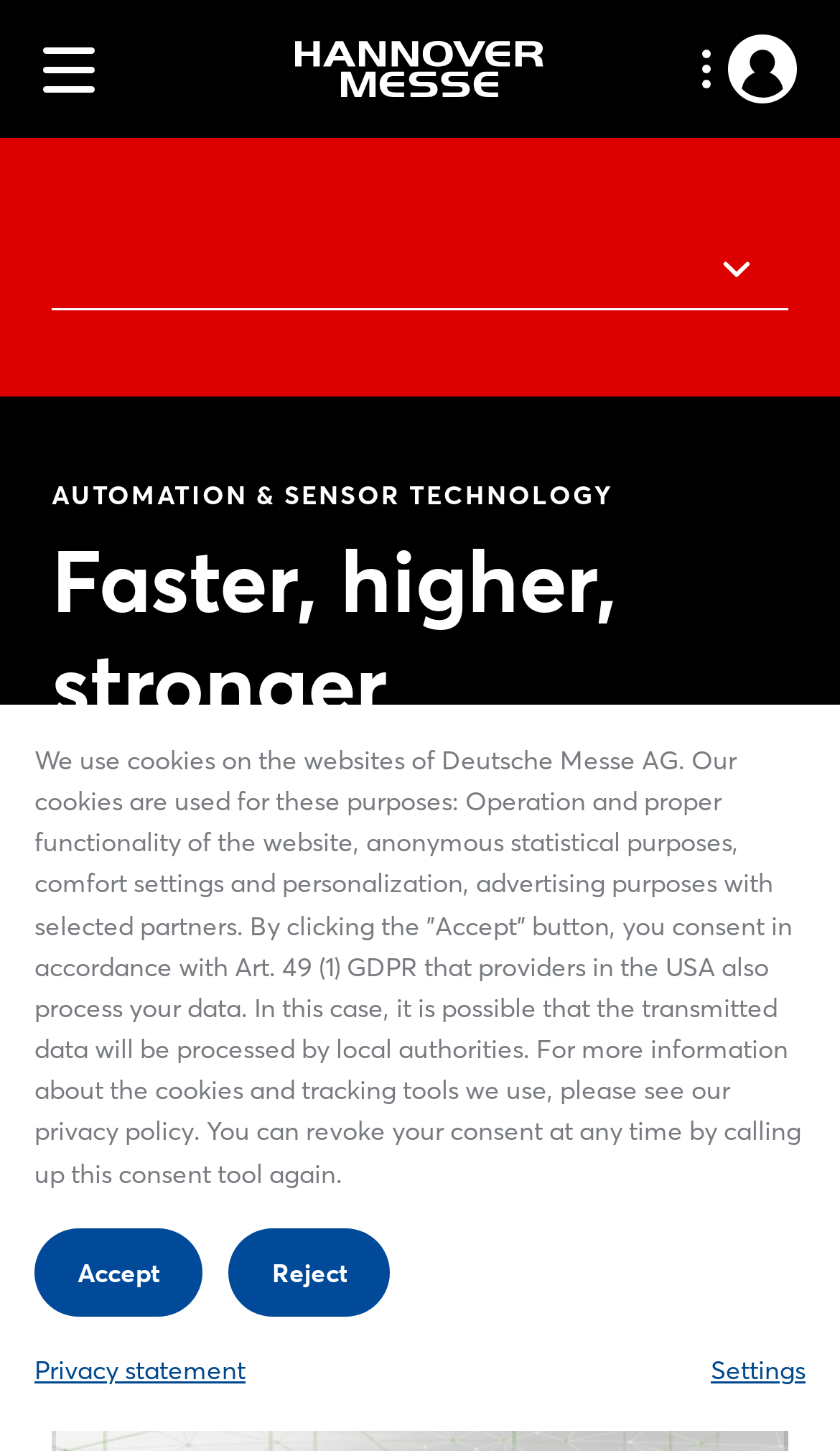Identify and extract the heading text of the webpage.

Faster, higher, stronger